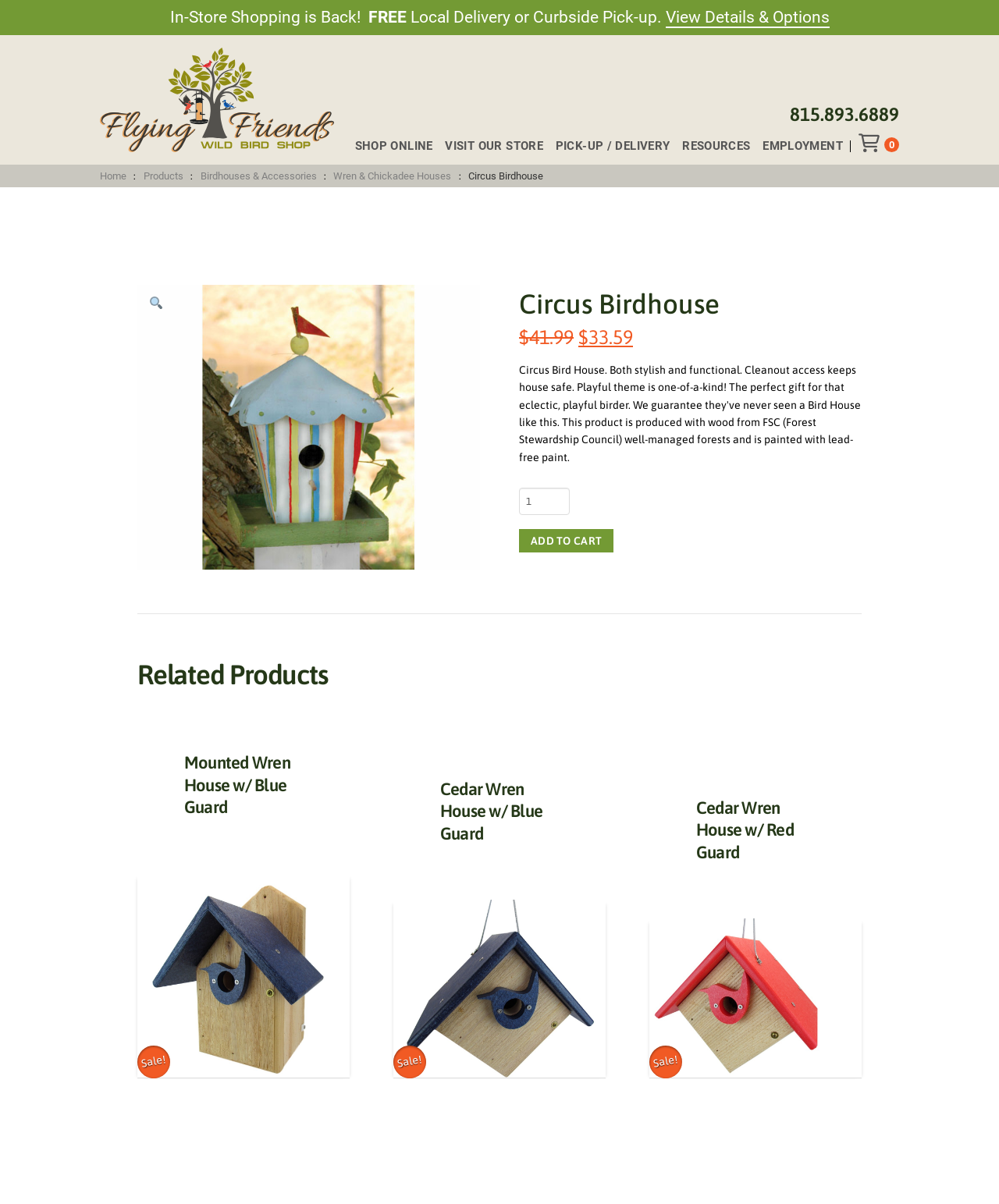Please specify the bounding box coordinates of the element that should be clicked to execute the given instruction: 'View product details'. Ensure the coordinates are four float numbers between 0 and 1, expressed as [left, top, right, bottom].

[0.666, 0.006, 0.83, 0.023]